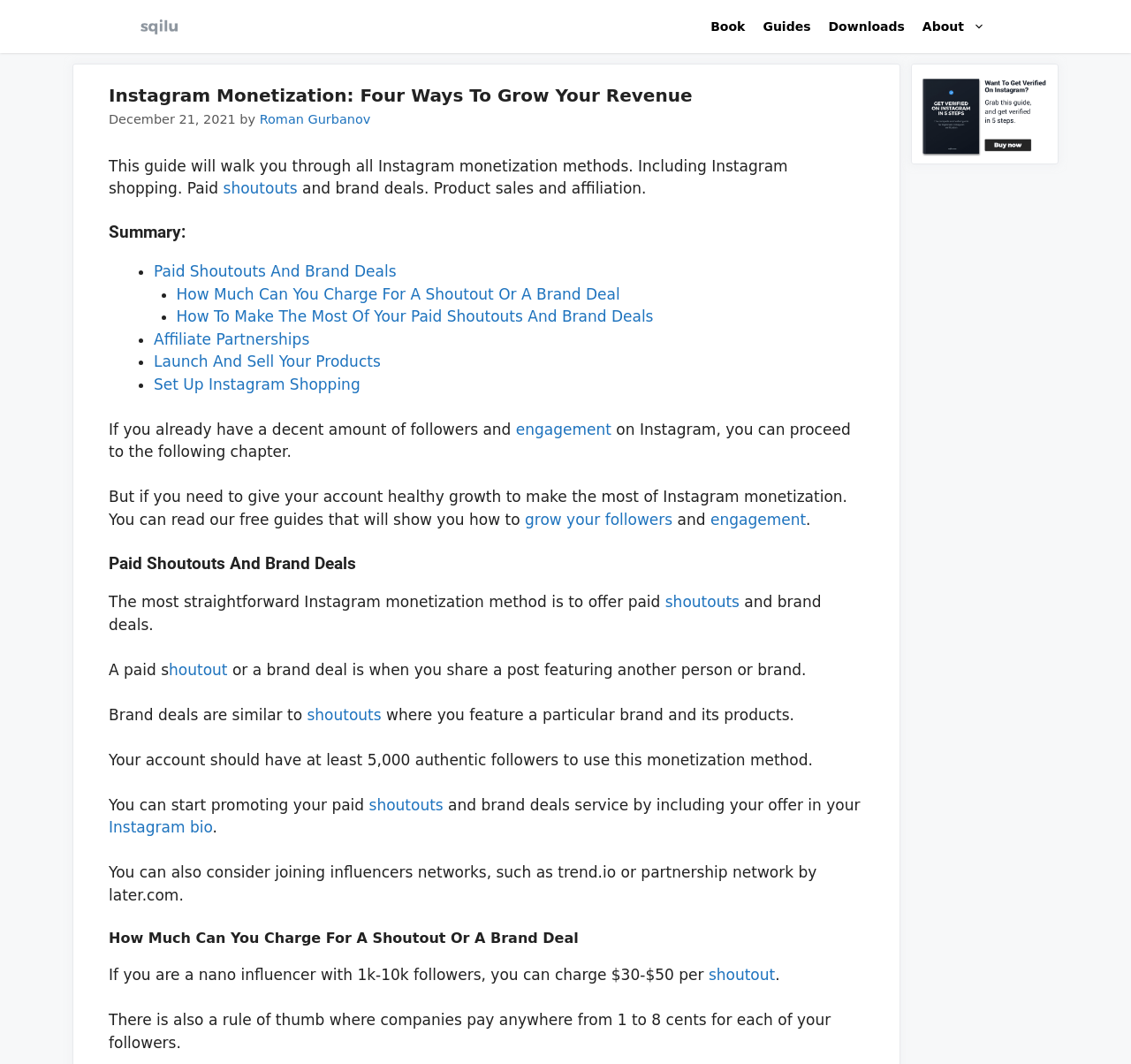What is the purpose of including an offer in the Instagram bio?
Provide a one-word or short-phrase answer based on the image.

To promote paid shoutouts and brand deals